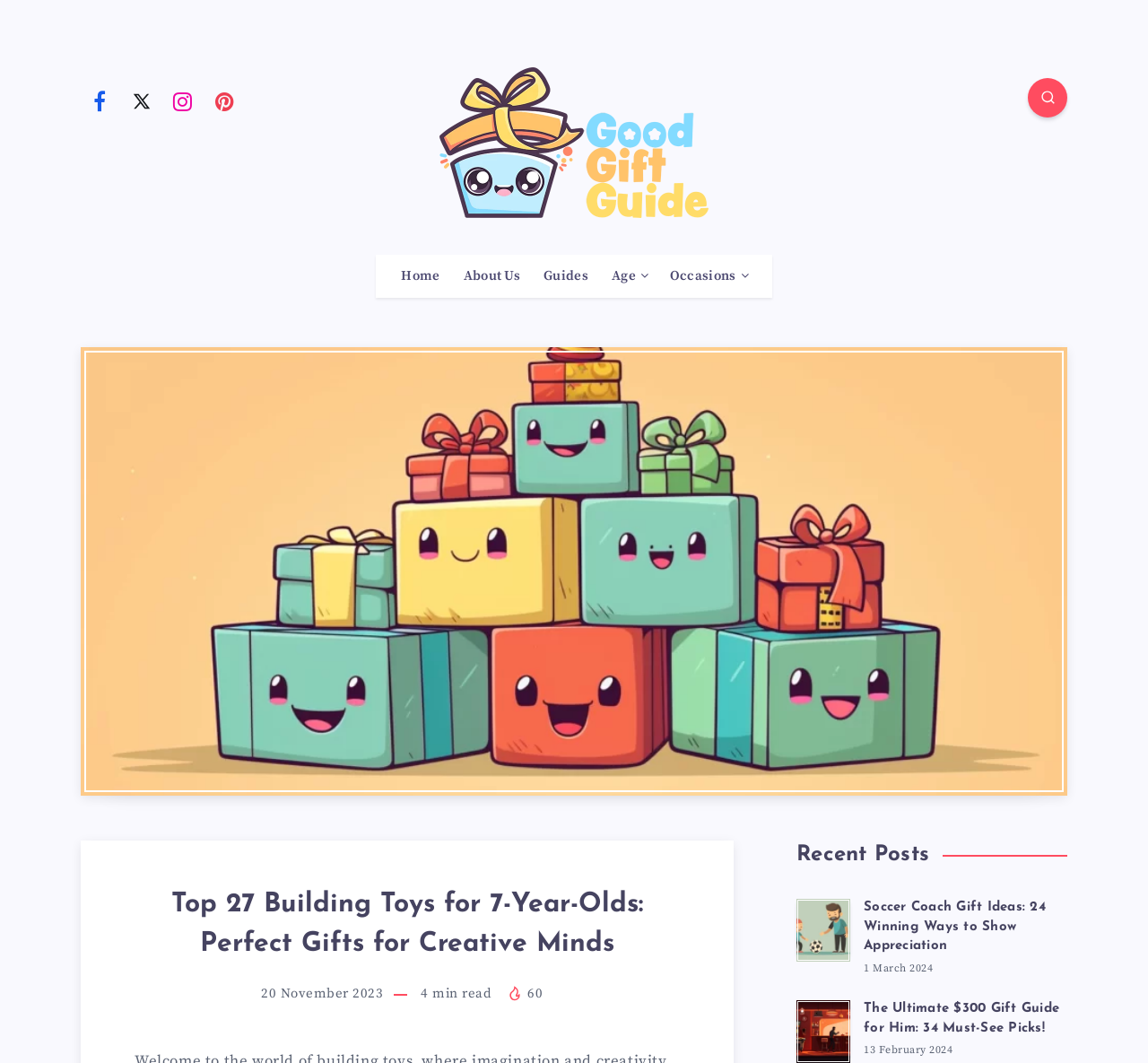Specify the bounding box coordinates of the element's region that should be clicked to achieve the following instruction: "Click on the 'Good Gift Guide' link". The bounding box coordinates consist of four float numbers between 0 and 1, in the format [left, top, right, bottom].

[0.383, 0.063, 0.617, 0.205]